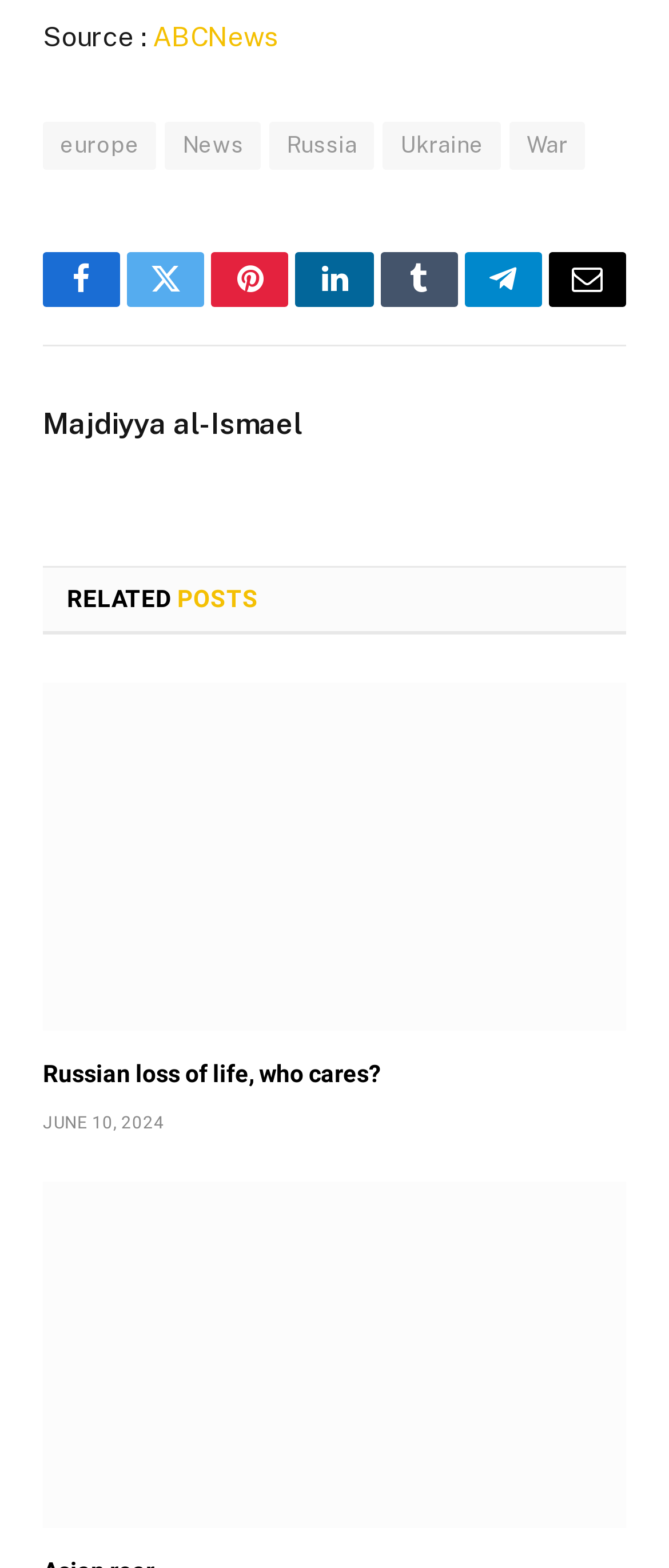Identify the bounding box of the UI component described as: "Majdiyya al-Ismael".

[0.064, 0.259, 0.451, 0.282]